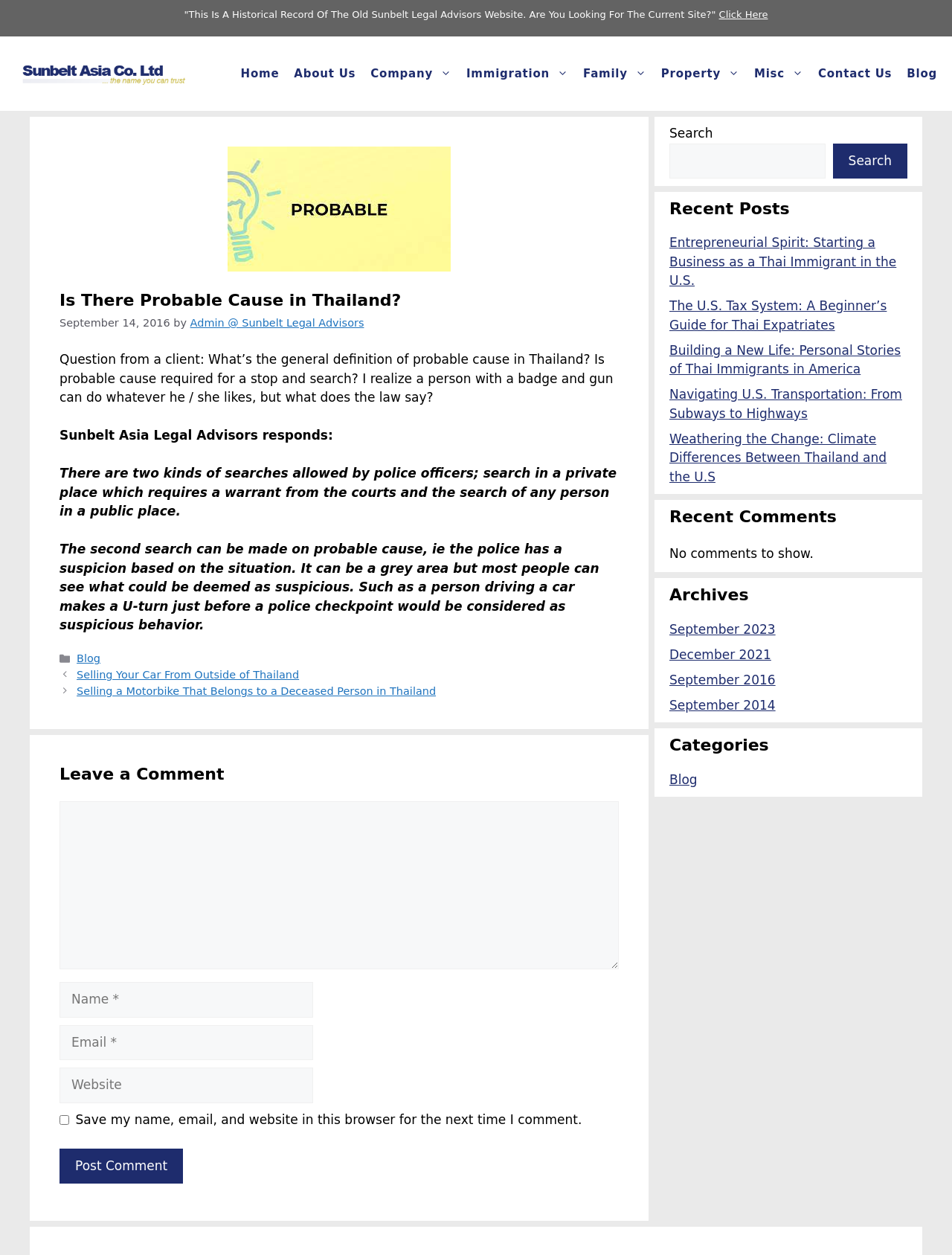Can you give a comprehensive explanation to the question given the content of the image?
What is the purpose of the search box?

The search box is located in the complementary section of the webpage, and its purpose is to allow users to search for specific content within the website, as indicated by the 'Search' label and the searchbox element.